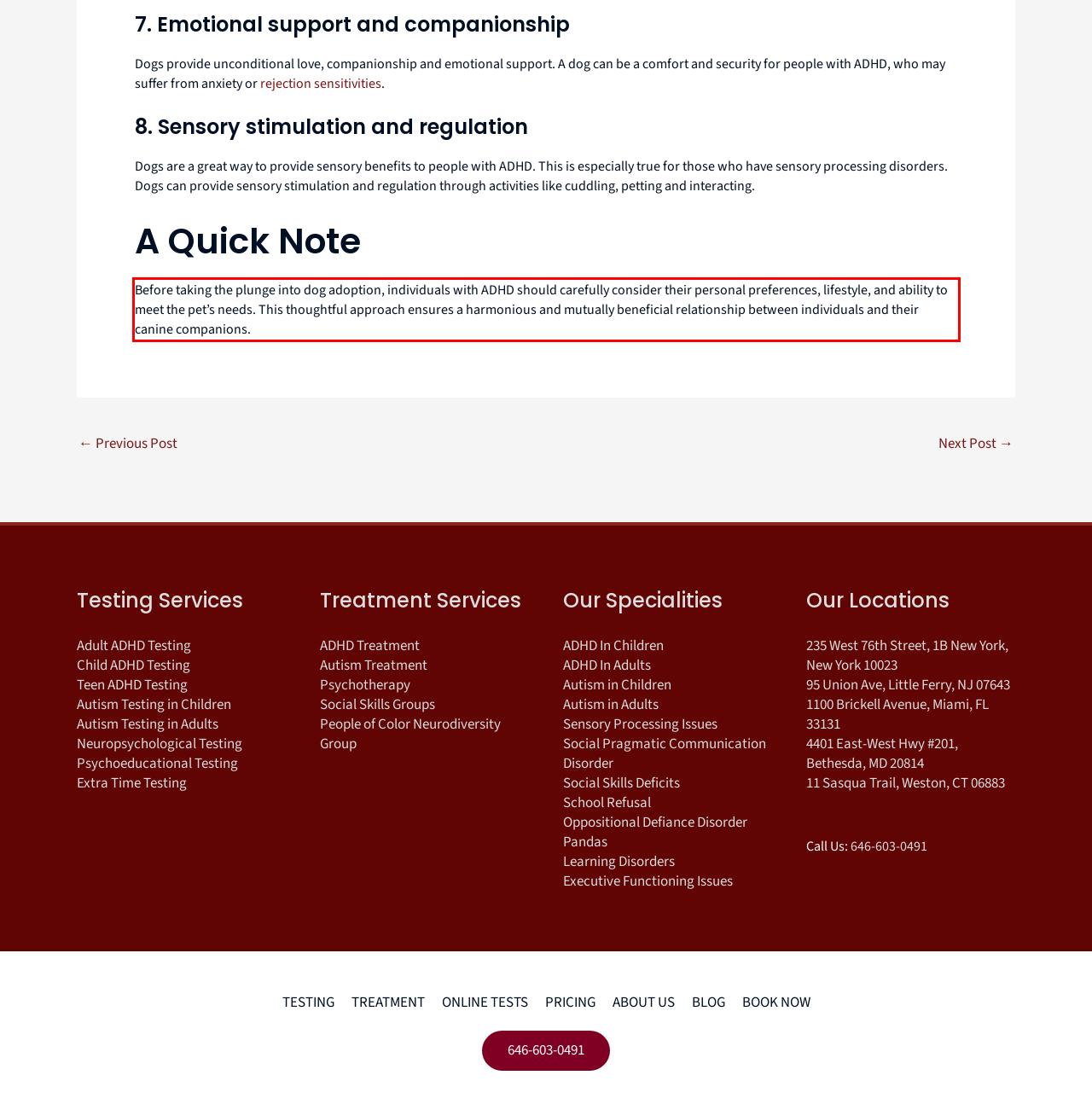Analyze the red bounding box in the provided webpage screenshot and generate the text content contained within.

Before taking the plunge into dog adoption, individuals with ADHD should carefully consider their personal preferences, lifestyle, and ability to meet the pet’s needs. This thoughtful approach ensures a harmonious and mutually beneficial relationship between individuals and their canine companions.